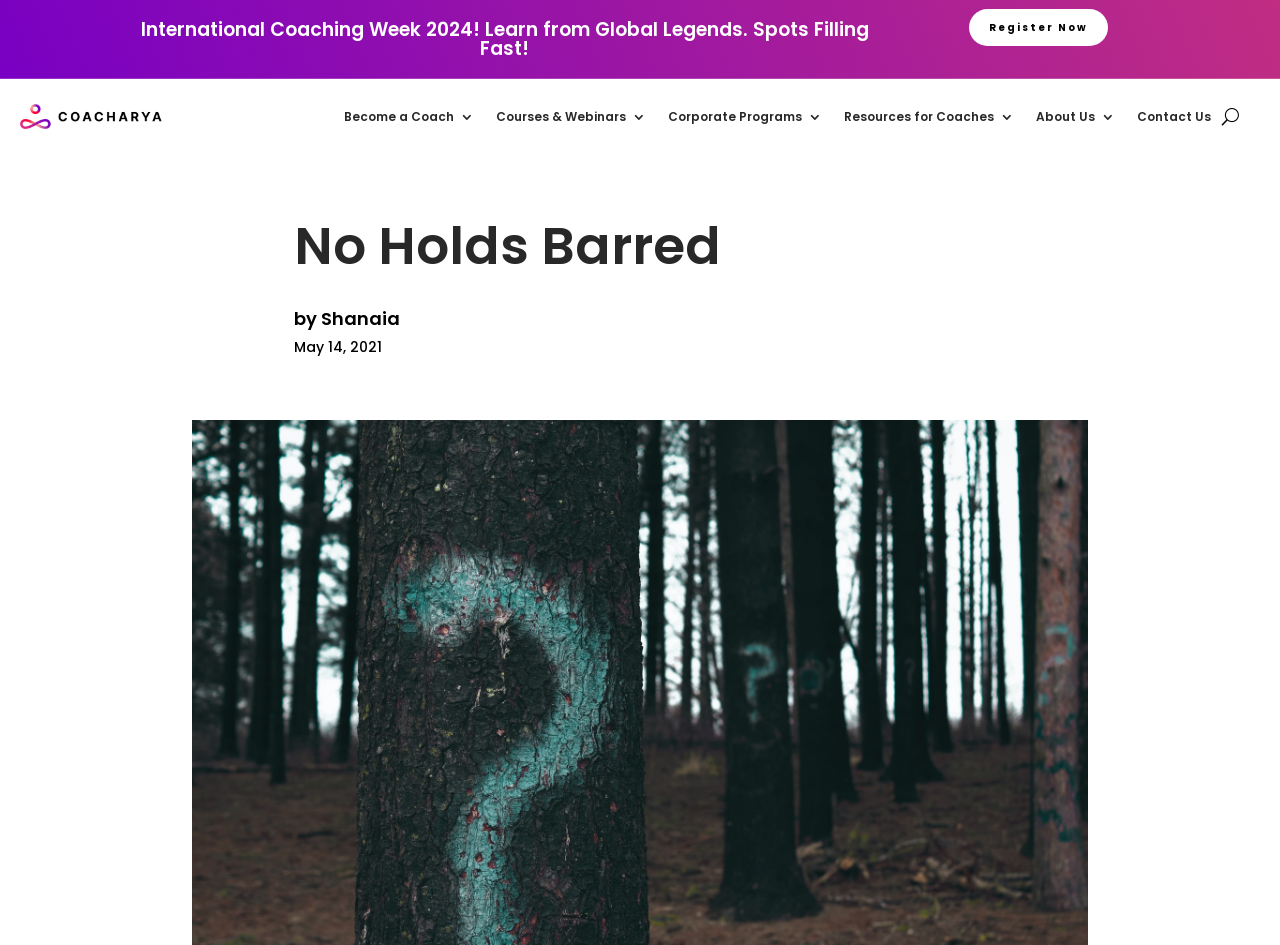Provide the bounding box coordinates of the section that needs to be clicked to accomplish the following instruction: "Register for International Coaching Week 2024."

[0.757, 0.009, 0.866, 0.049]